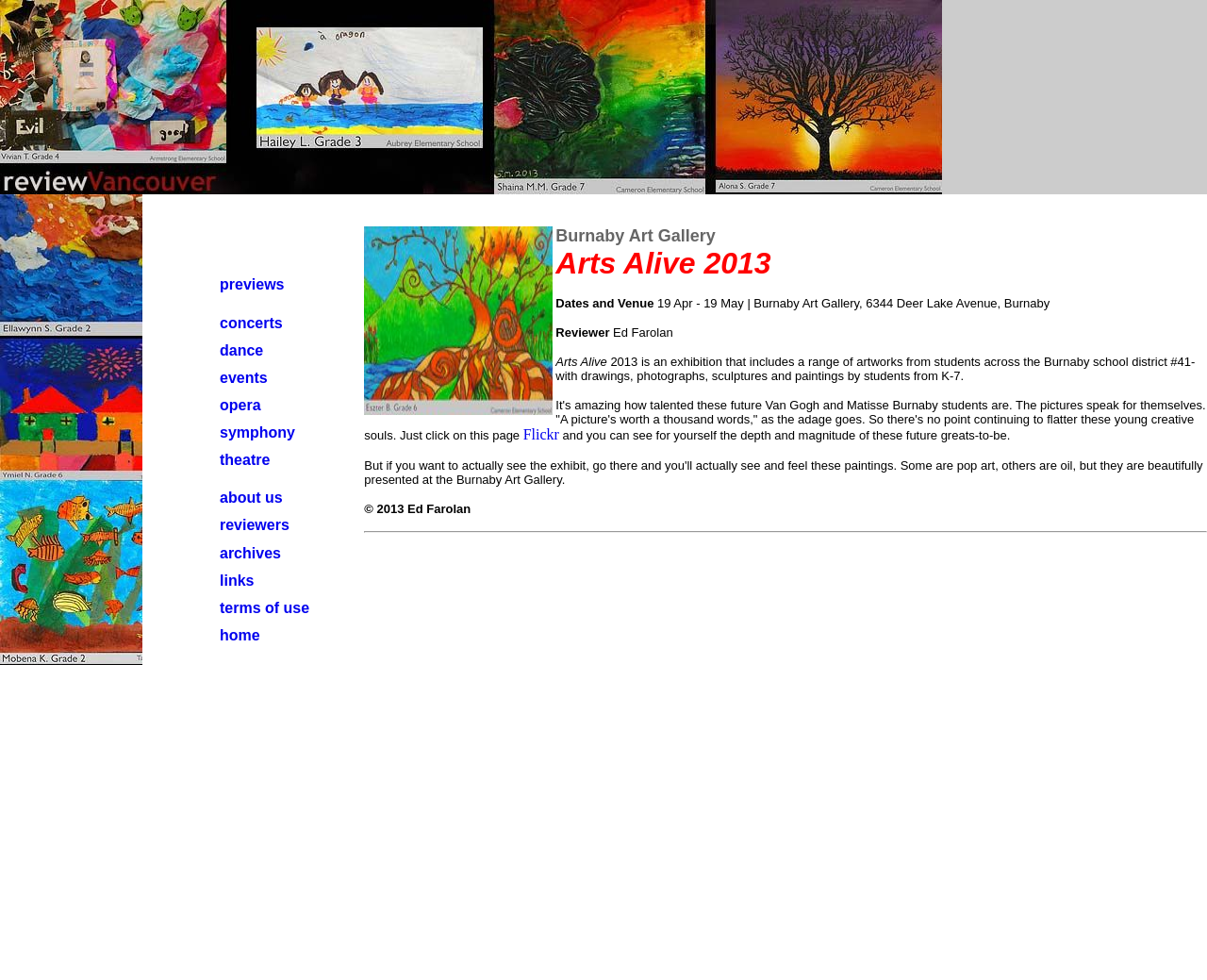Locate the bounding box coordinates of the element's region that should be clicked to carry out the following instruction: "visit Flickr". The coordinates need to be four float numbers between 0 and 1, i.e., [left, top, right, bottom].

[0.433, 0.435, 0.463, 0.451]